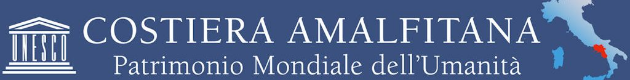Provide an extensive narrative of what is shown in the image.

The image features a banner highlighting the "Costiera Amalfitana," recognized as a UNESCO World Heritage Site. It prominently displays the title in large, bold letters against a deep blue background, emphasizing the coastal area's cultural and natural significance. Below the title, the phrase "Patrimonio Mondiale dell’Umanità" translates to "World Heritage," reinforcing its importance. Additionally, the logo of UNESCO is positioned to the left, symbolizing the official recognition of this breathtaking coastal region. The overall design, with Italy's outline and a highlight of the Amalfi Coast, effectively showcases the beauty and cultural heritage of this renowned destination.